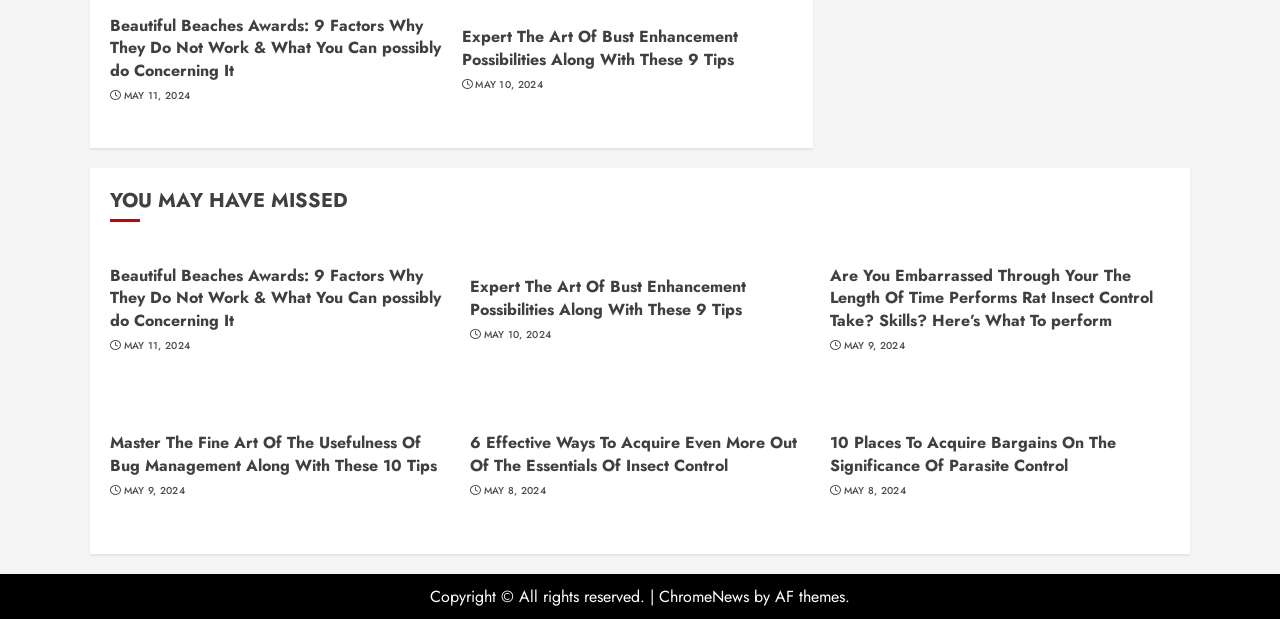Determine the bounding box coordinates for the clickable element required to fulfill the instruction: "Read the 'Are You Embarrassed Through Your The Length Of Time Performs Rat Insect Control Take? Skills? Here’s What To perform' article". Provide the coordinates as four float numbers between 0 and 1, i.e., [left, top, right, bottom].

[0.648, 0.426, 0.901, 0.538]